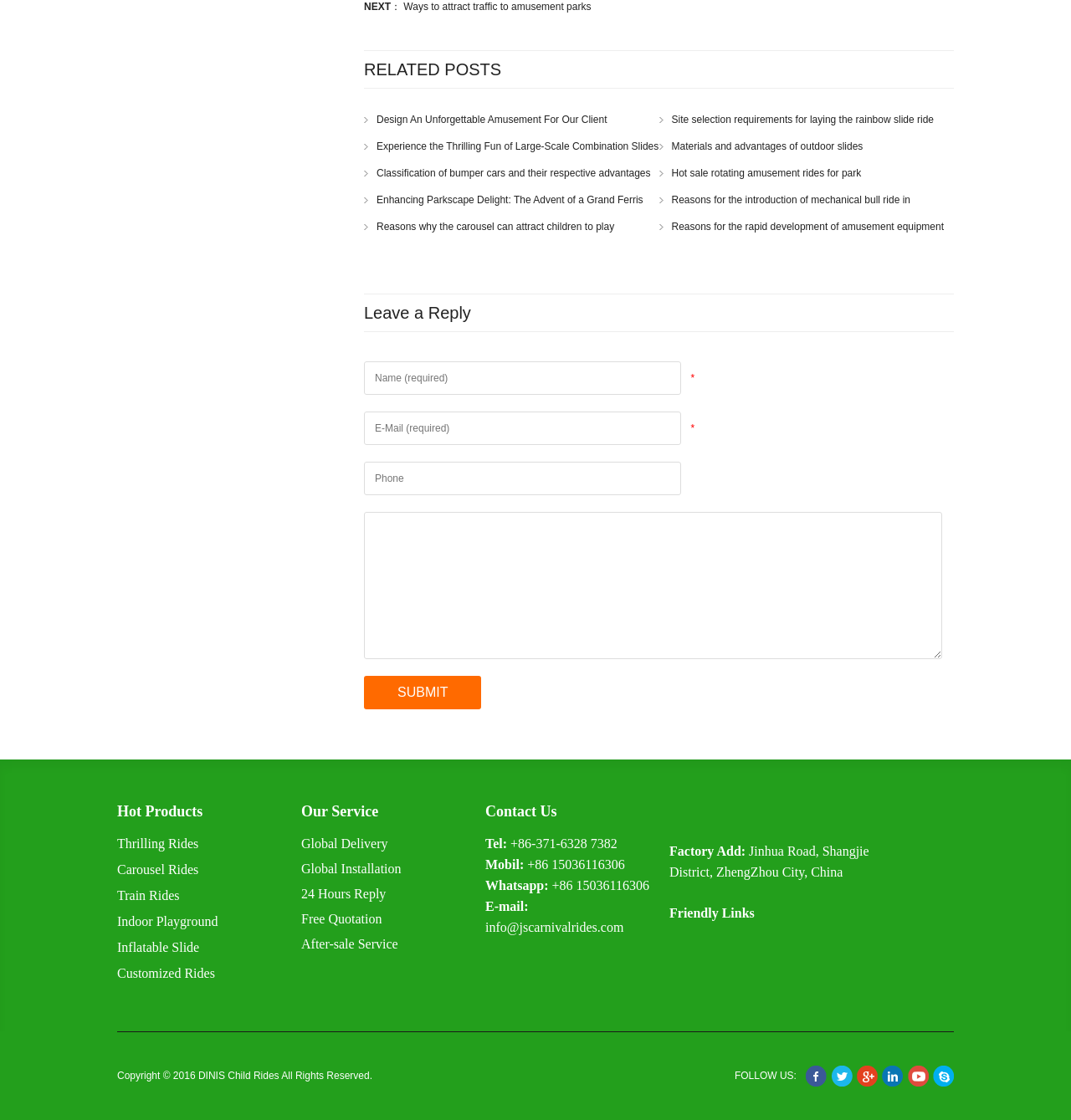Identify the bounding box for the UI element that is described as follows: "Thrilling Rides".

[0.109, 0.747, 0.185, 0.76]